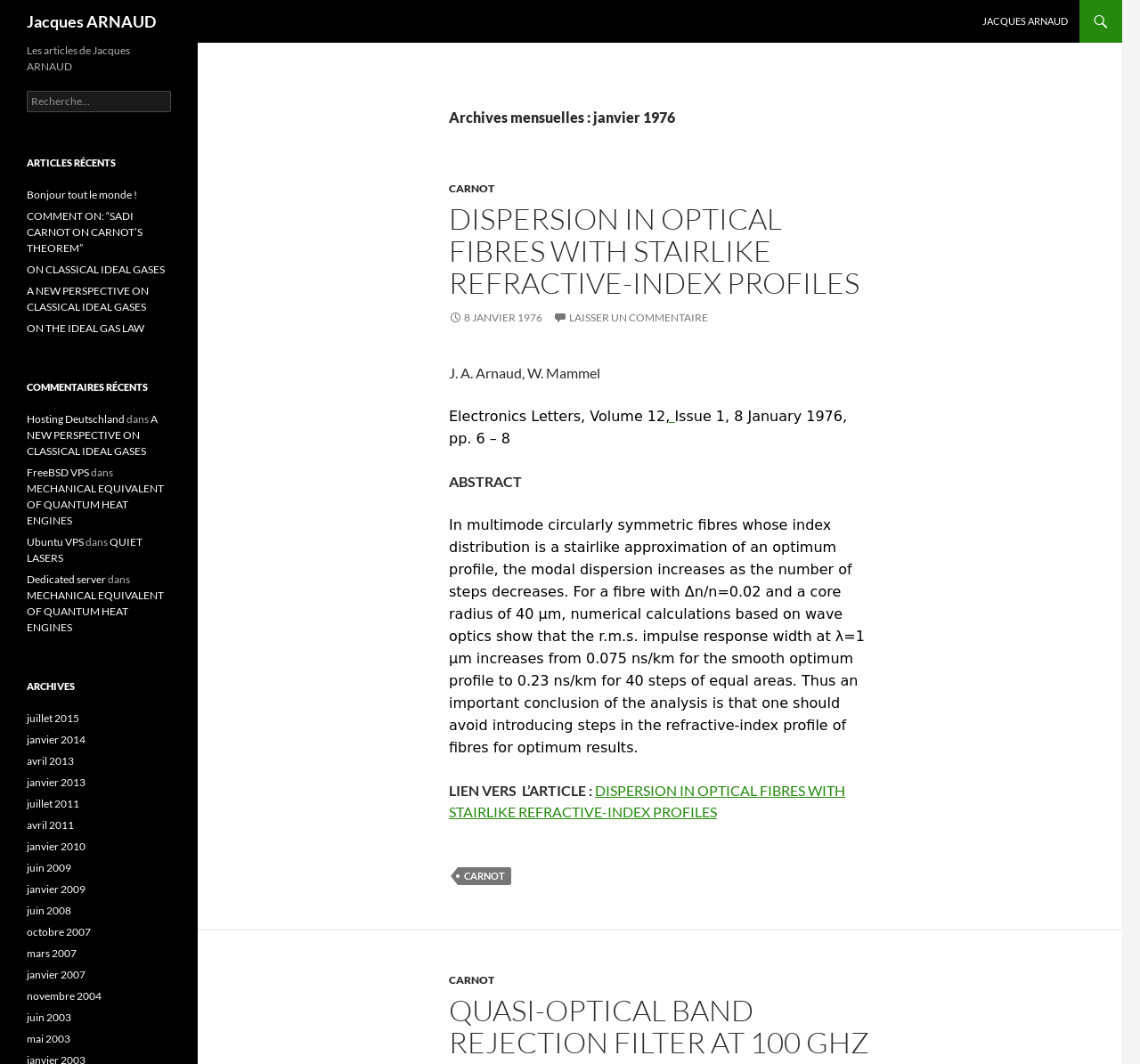Please examine the image and provide a detailed answer to the question: What is the author of the article 'DISPERSION IN OPTICAL FIBRES WITH STAIRLIKE REFRACTIVE-INDEX PROFILES'?

I found the answer by looking at the article section, where the author's name is mentioned below the article title.